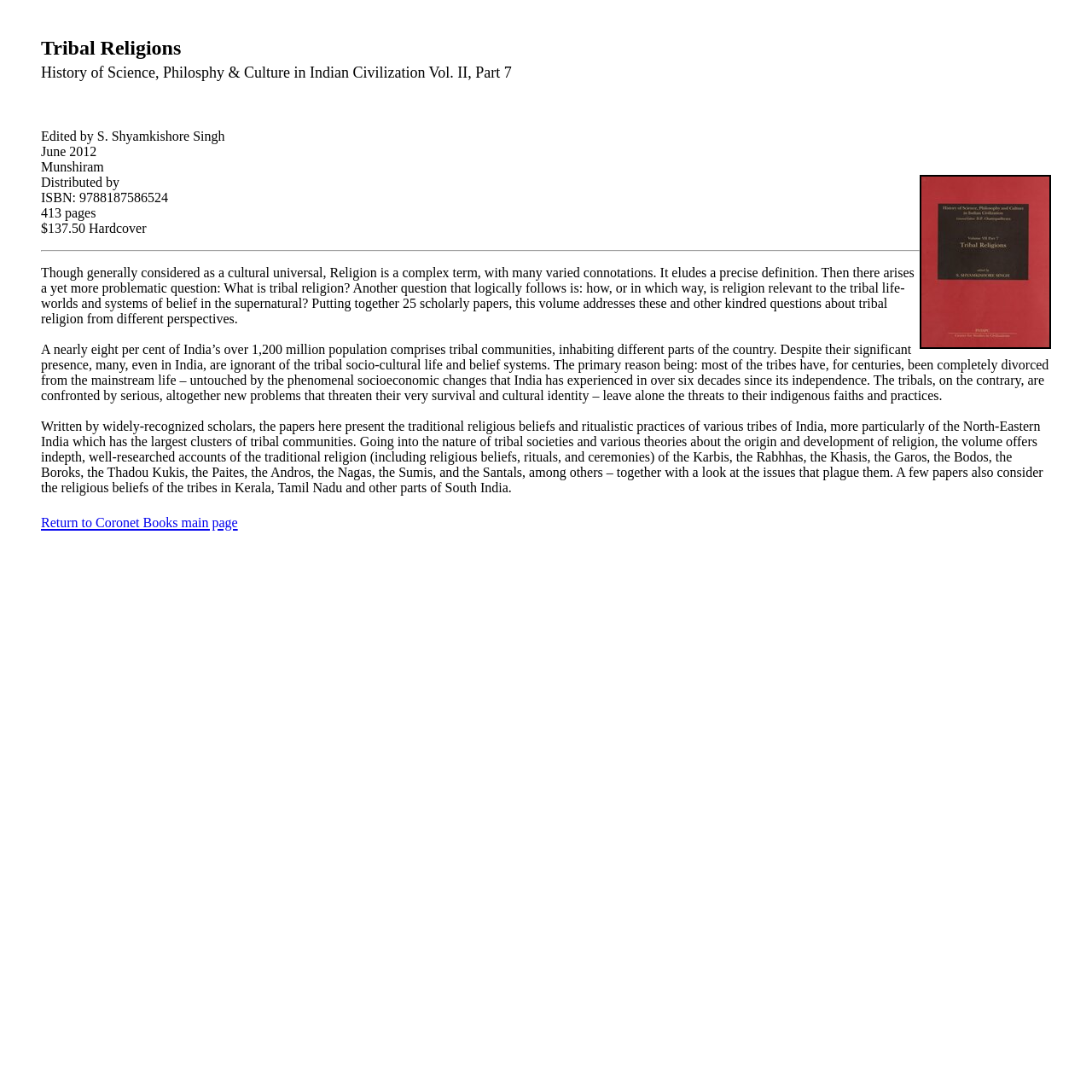Produce a meticulous description of the webpage.

This webpage is about a book titled "History of Science, Philosphy & Culture in Indian Civilization Vol. II, Part 7" edited by S. Shyamkishore Singh, published in June 2012 by Munshiram. The book has 413 pages and costs $137.50 in hardcover. The ISBN number is 9788187586524.

At the top of the page, there is a blockquote section that contains the book's details, including the title, editor, publication date, publisher, and ISBN number. Below this section, there is an image, likely the book's cover.

The main content of the page is divided into three paragraphs of text. The first paragraph discusses the complexity of defining religion and tribal religion, and how this book addresses these questions from different perspectives. The second paragraph talks about the significant presence of tribal communities in India, their socio-cultural life, and the threats they face to their survival and cultural identity. The third paragraph describes the content of the book, which includes scholarly papers on the traditional religious beliefs and practices of various tribes in India, particularly in North-Eastern India.

At the bottom of the page, there is a link to return to the Coronet Books main page.